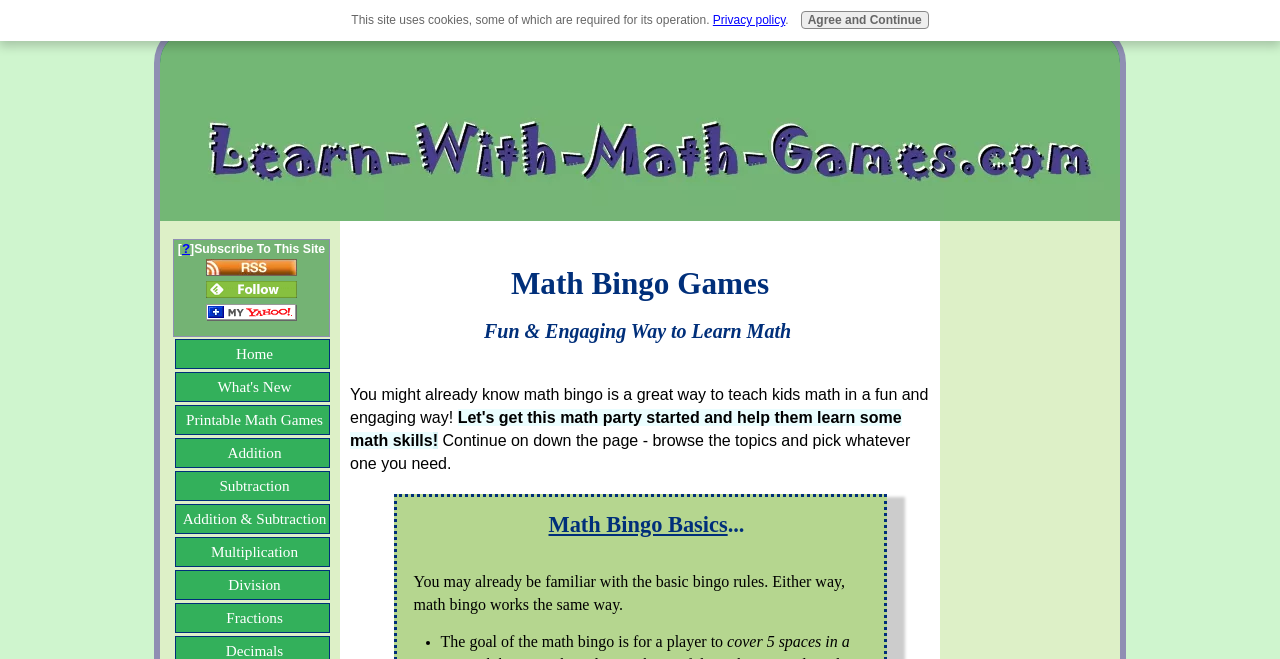Find the bounding box coordinates of the area that needs to be clicked in order to achieve the following instruction: "Learn about math bingo basics". The coordinates should be specified as four float numbers between 0 and 1, i.e., [left, top, right, bottom].

[0.323, 0.78, 0.687, 0.847]